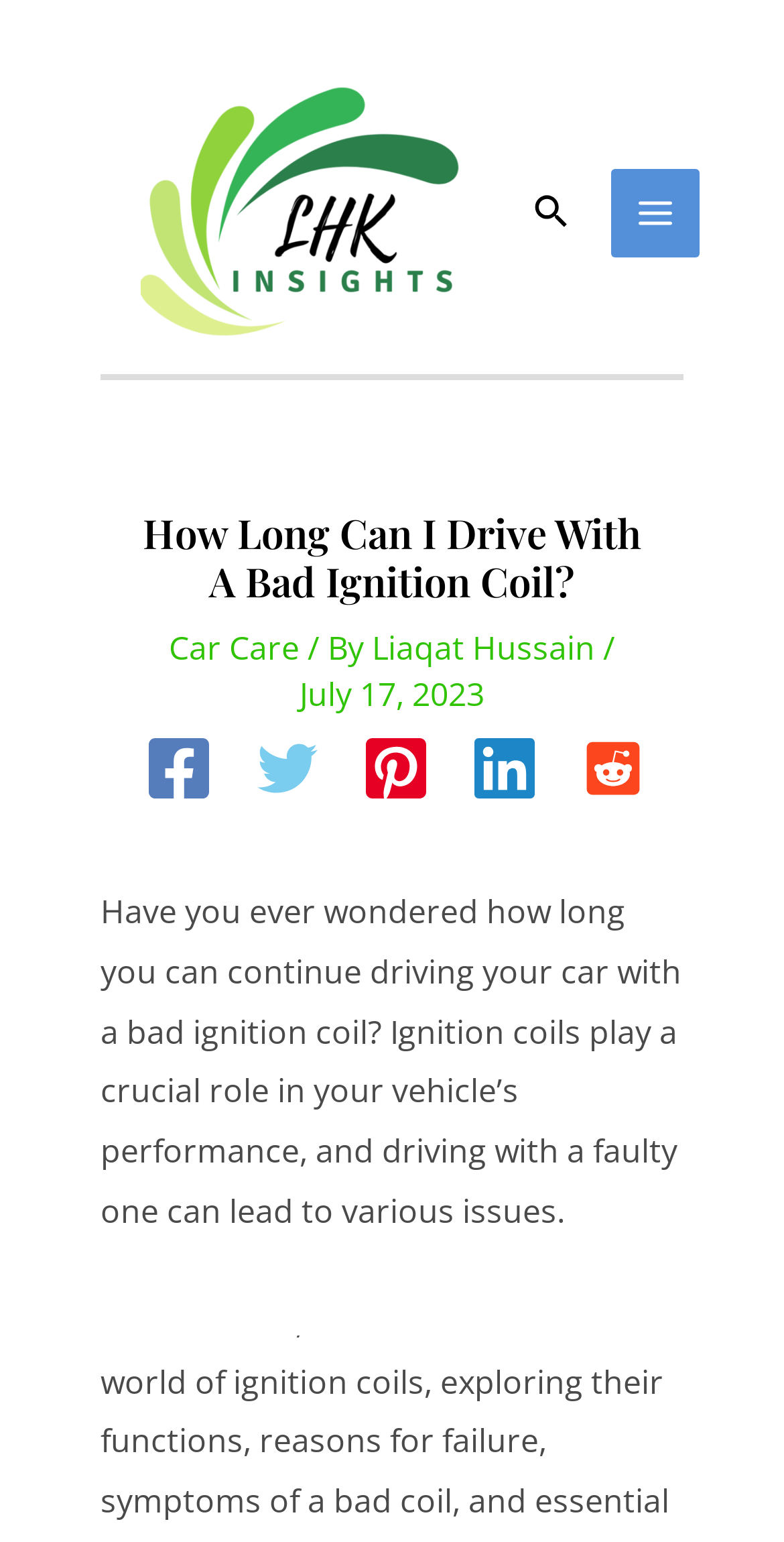What is the name of the website?
Examine the screenshot and reply with a single word or phrase.

LHK Insights